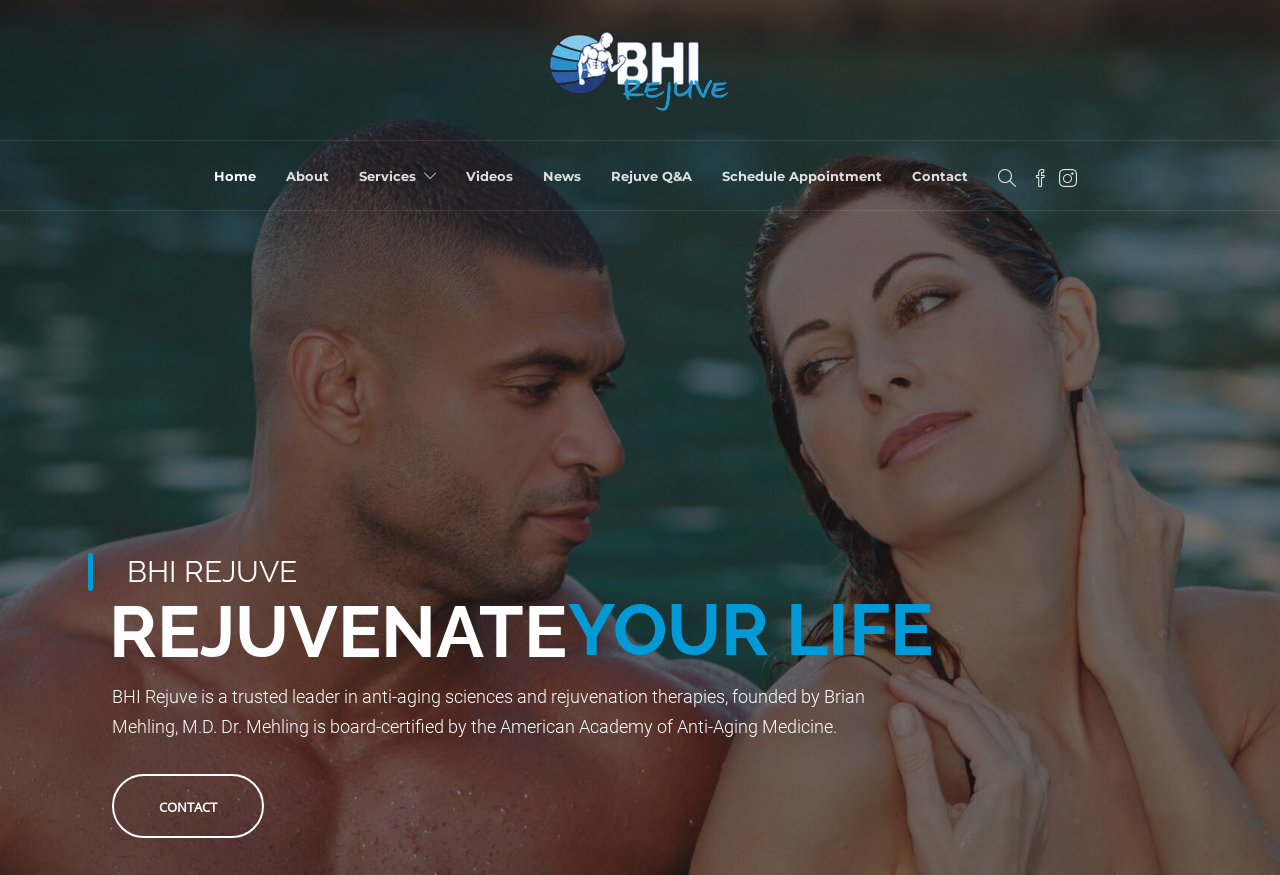Determine the bounding box coordinates for the HTML element mentioned in the following description: "Contact". The coordinates should be a list of four floats ranging from 0 to 1, represented as [left, top, right, bottom].

[0.712, 0.178, 0.756, 0.224]